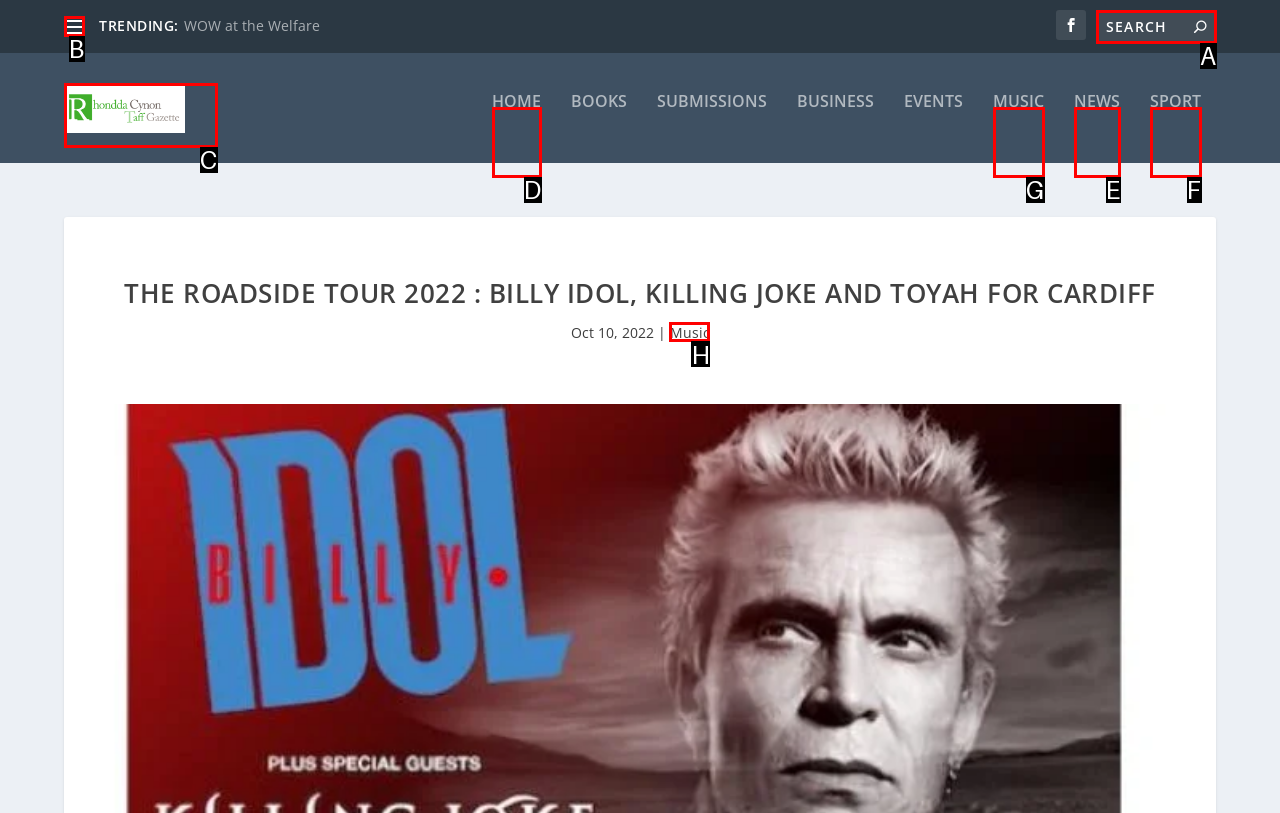Which UI element should be clicked to perform the following task: Read customer reviews? Answer with the corresponding letter from the choices.

None